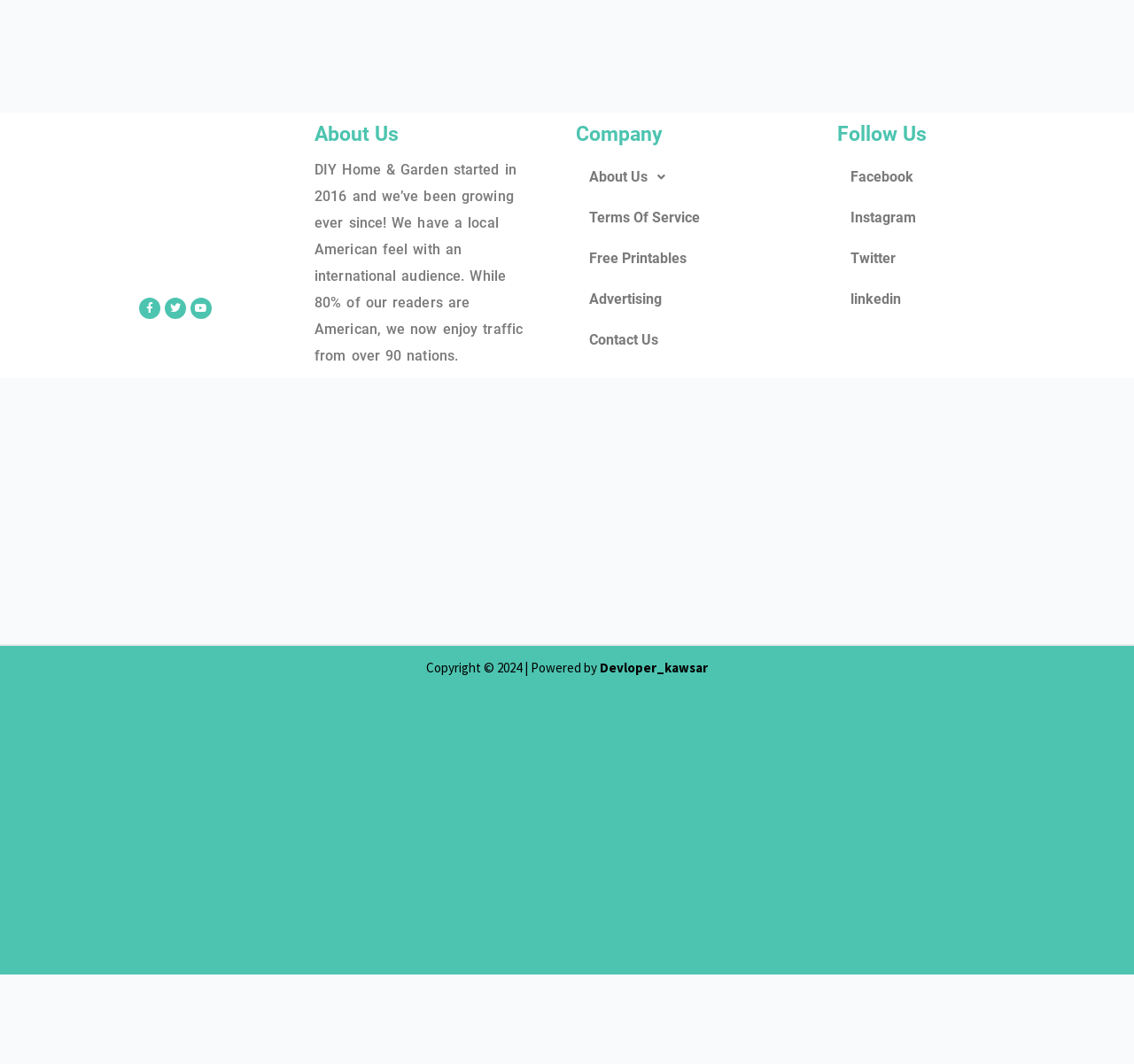Using the description "Terms Of Service", locate and provide the bounding box of the UI element.

[0.508, 0.186, 0.723, 0.224]